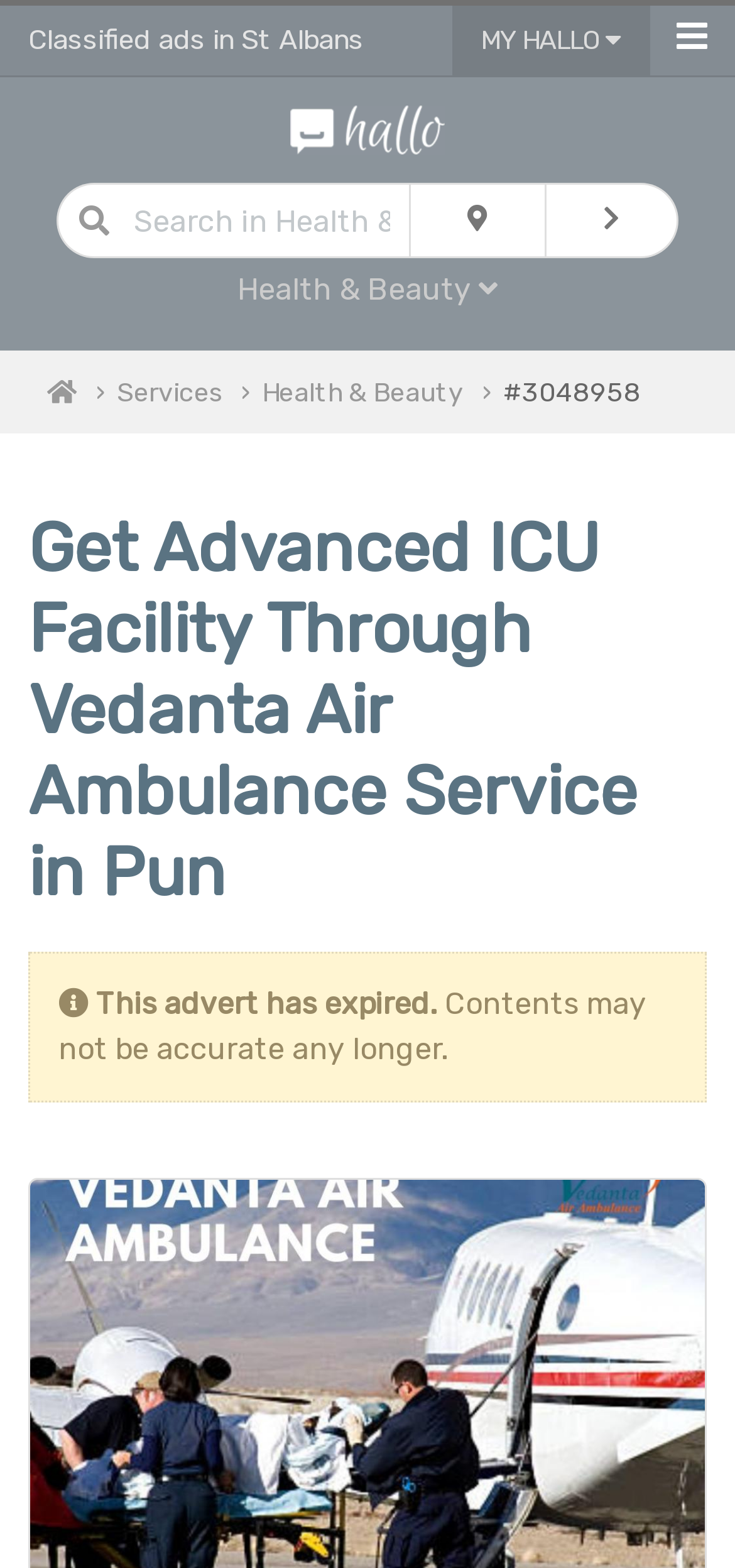Give a one-word or short phrase answer to this question: 
What is the icon next to the 'MY HALLO' button?

